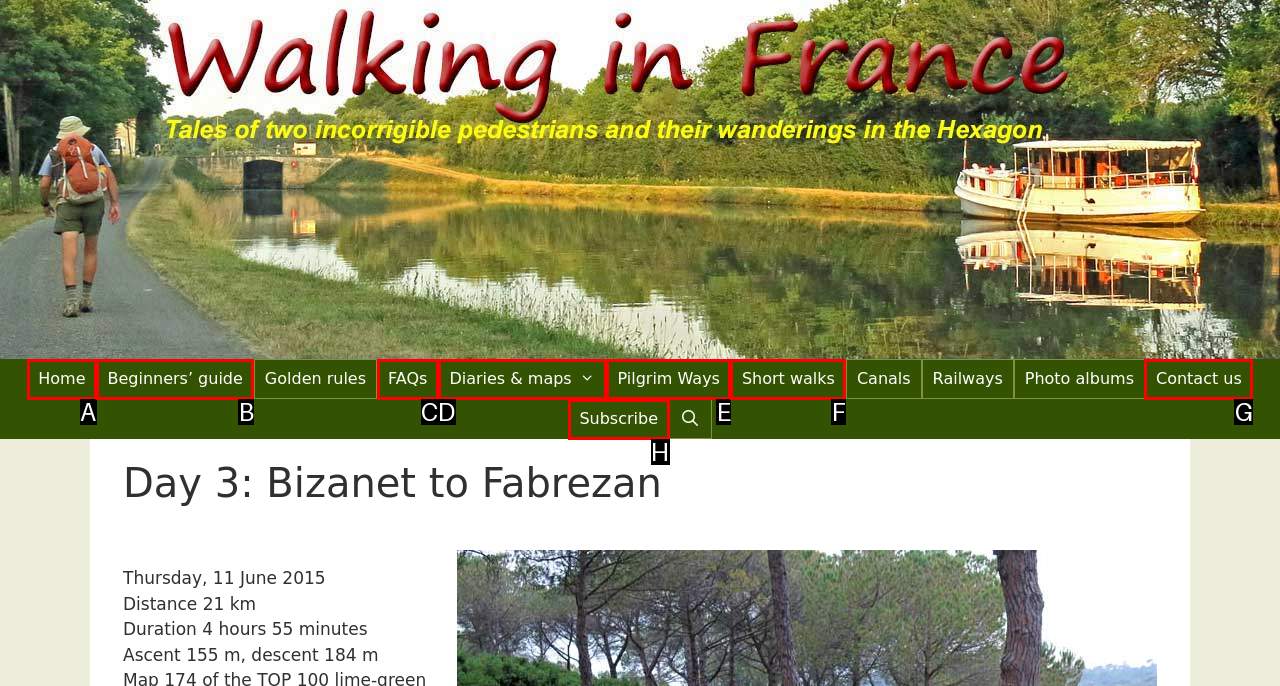Identify the HTML element to click to execute this task: subscribe Respond with the letter corresponding to the proper option.

H